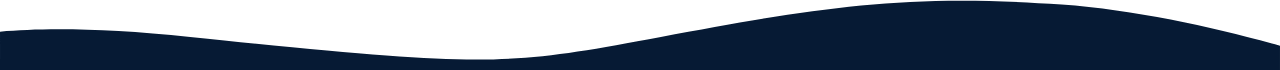Respond to the following question using a concise word or phrase: 
What is the goal of the webpage's visual appeal?

Increased visibility and strengthened client relationships